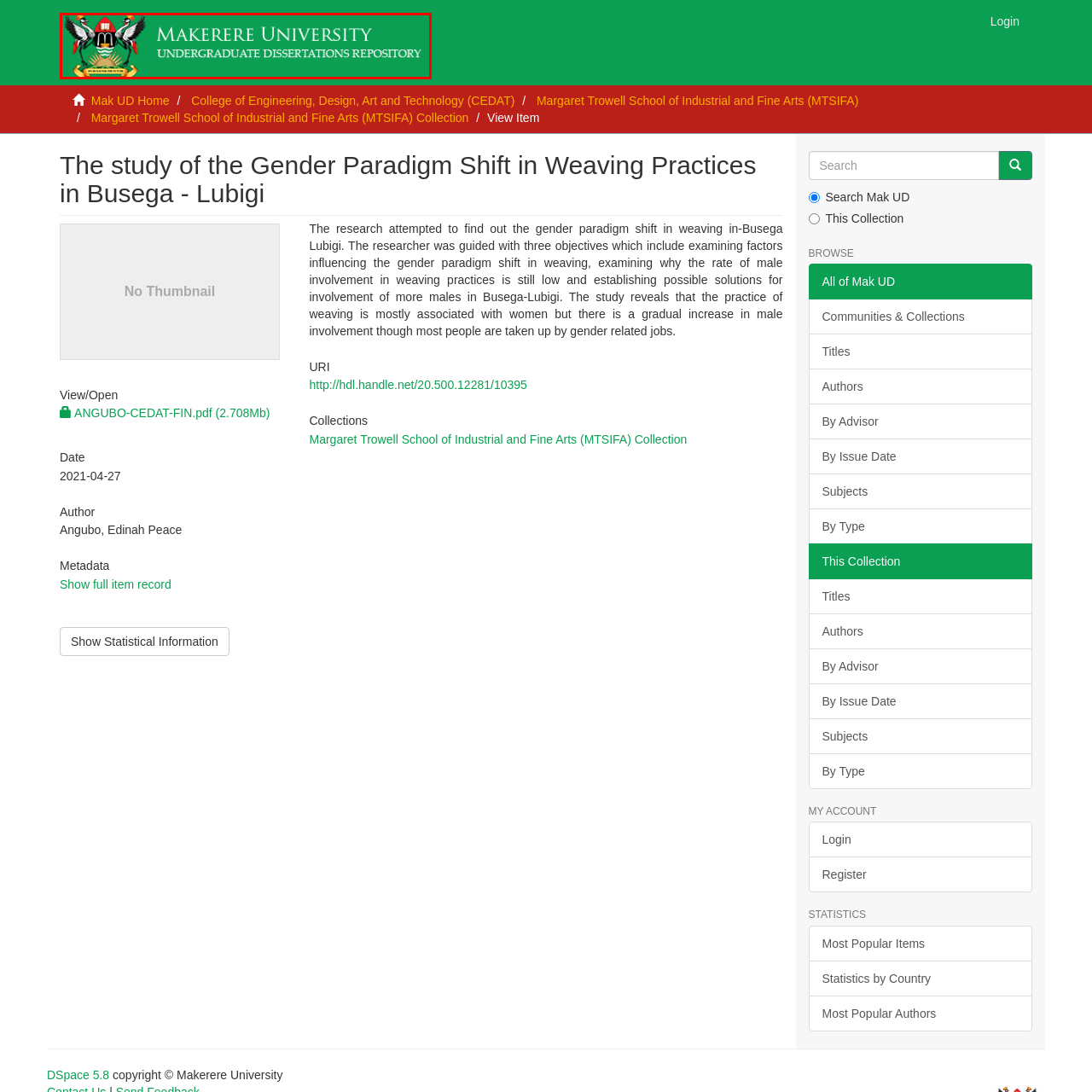What national symbol is featured in the logo? Look at the image outlined by the red bounding box and provide a succinct answer in one word or a brief phrase.

Crested crane